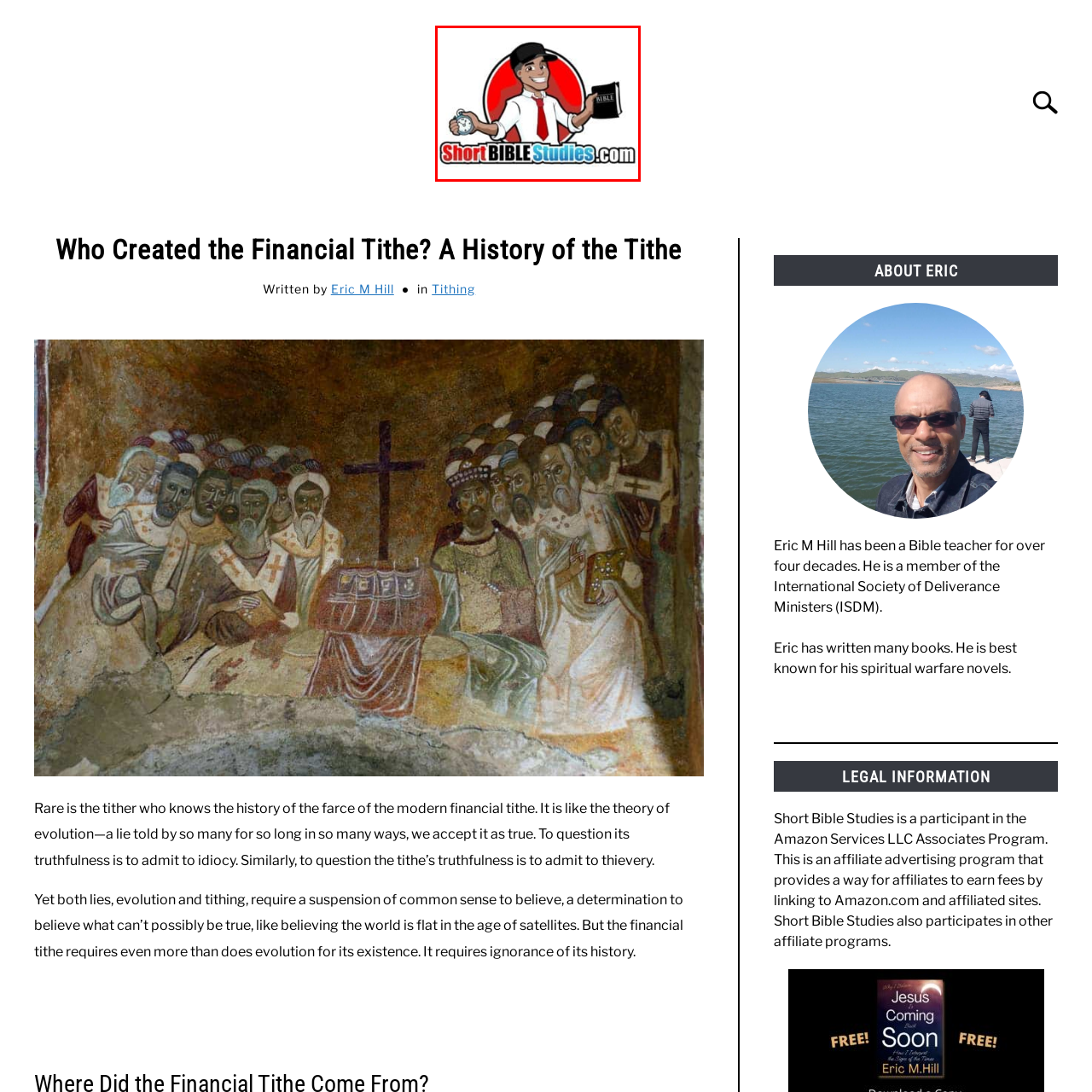Analyze the image highlighted by the red bounding box and give a one-word or phrase answer to the query: What is the dominant color of the background?

red